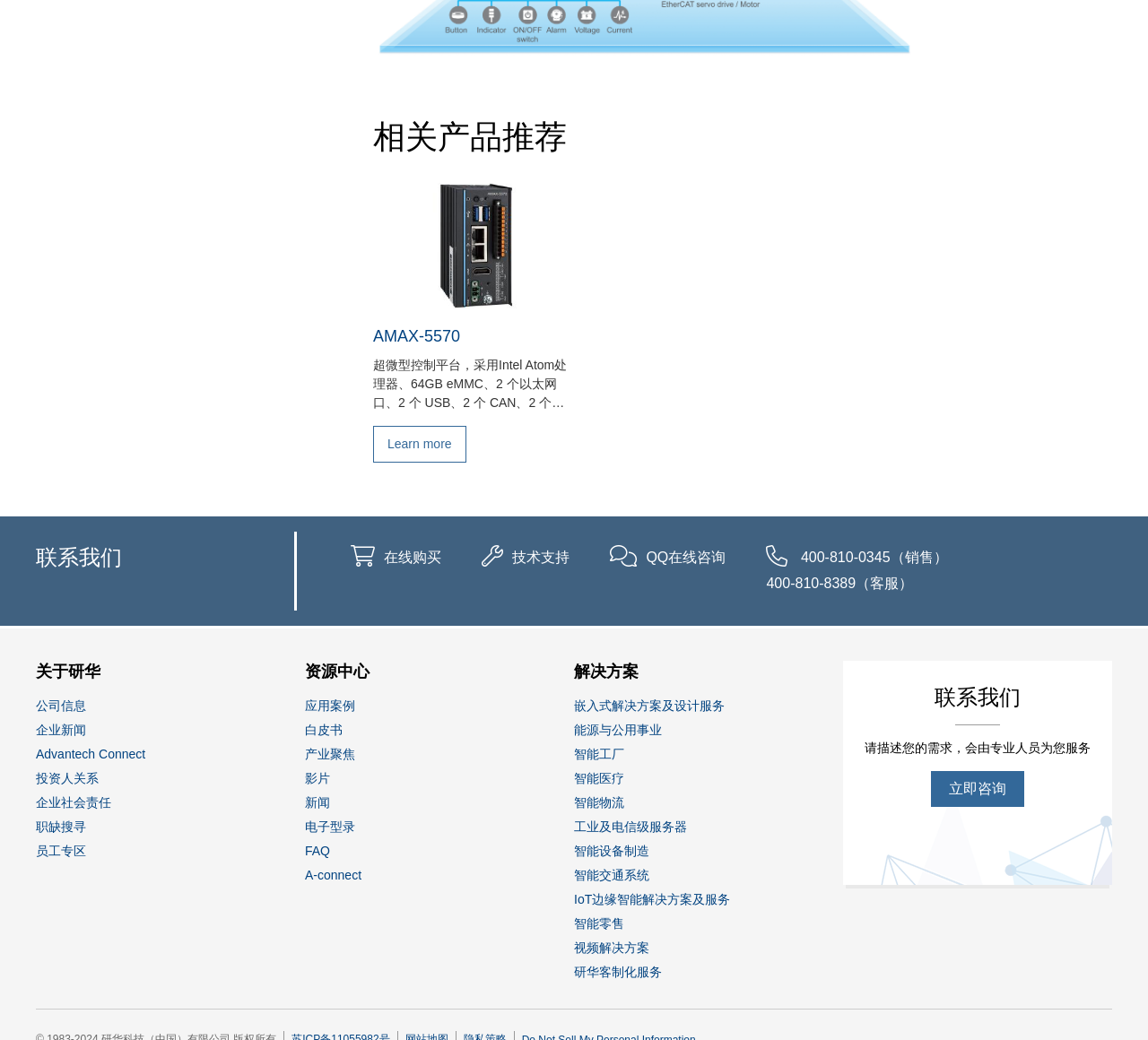What is the purpose of the '立即咨询' button?
Please provide a full and detailed response to the question.

The '立即咨询' (Consult Now) button is located in the section with the heading '联系我们' (Contact Us), and its purpose is to allow users to consult with a professional, as indicated by the nearby text '请描述您的需求，会由专业人员为您服务' (Please describe your needs, and our professionals will serve you).